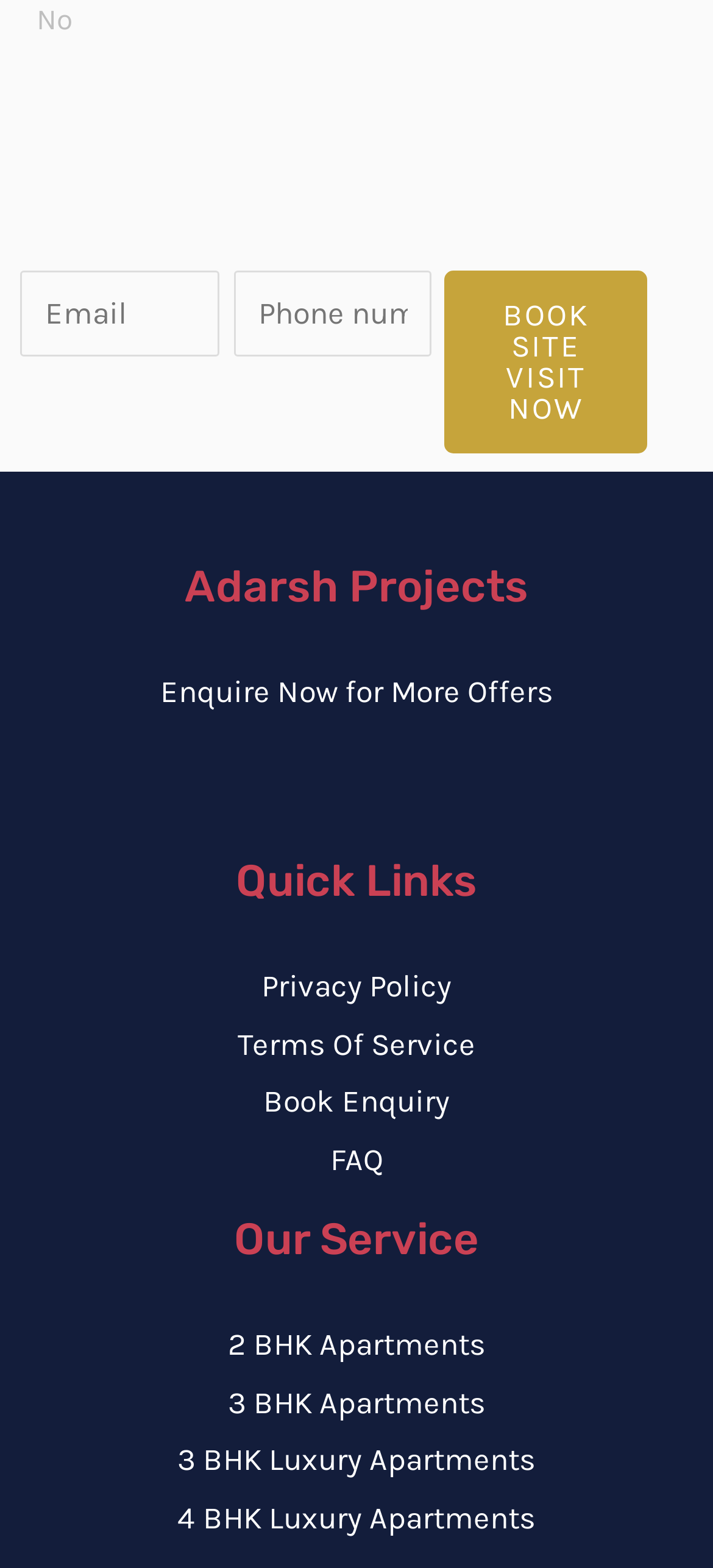Given the description: "parent_node: Email * name="wpforms[fields][5]" placeholder="Email"", determine the bounding box coordinates of the UI element. The coordinates should be formatted as four float numbers between 0 and 1, [left, top, right, bottom].

[0.028, 0.172, 0.307, 0.228]